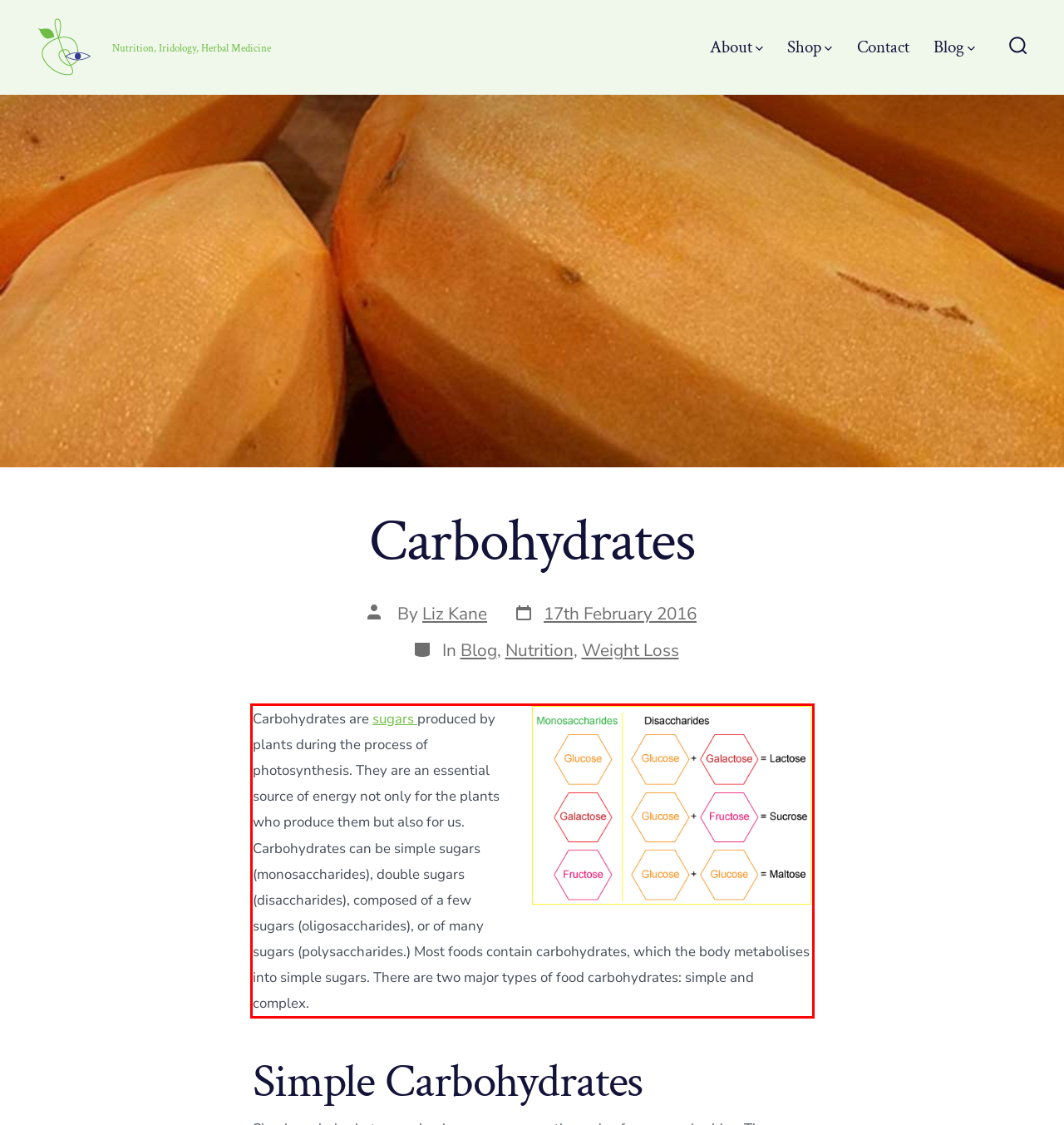Using the provided webpage screenshot, recognize the text content in the area marked by the red bounding box.

Carbohydrates are sugars produced by plants during the process of photosynthesis. They are an essential source of energy not only for the plants who produce them but also for us. Carbohydrates can be simple sugars (monosaccharides), double sugars (disaccharides), composed of a few sugars (oligosaccharides), or of many sugars (polysaccharides.) Most foods contain carbohydrates, which the body metabolises into simple sugars. There are two major types of food carbohydrates: simple and complex.